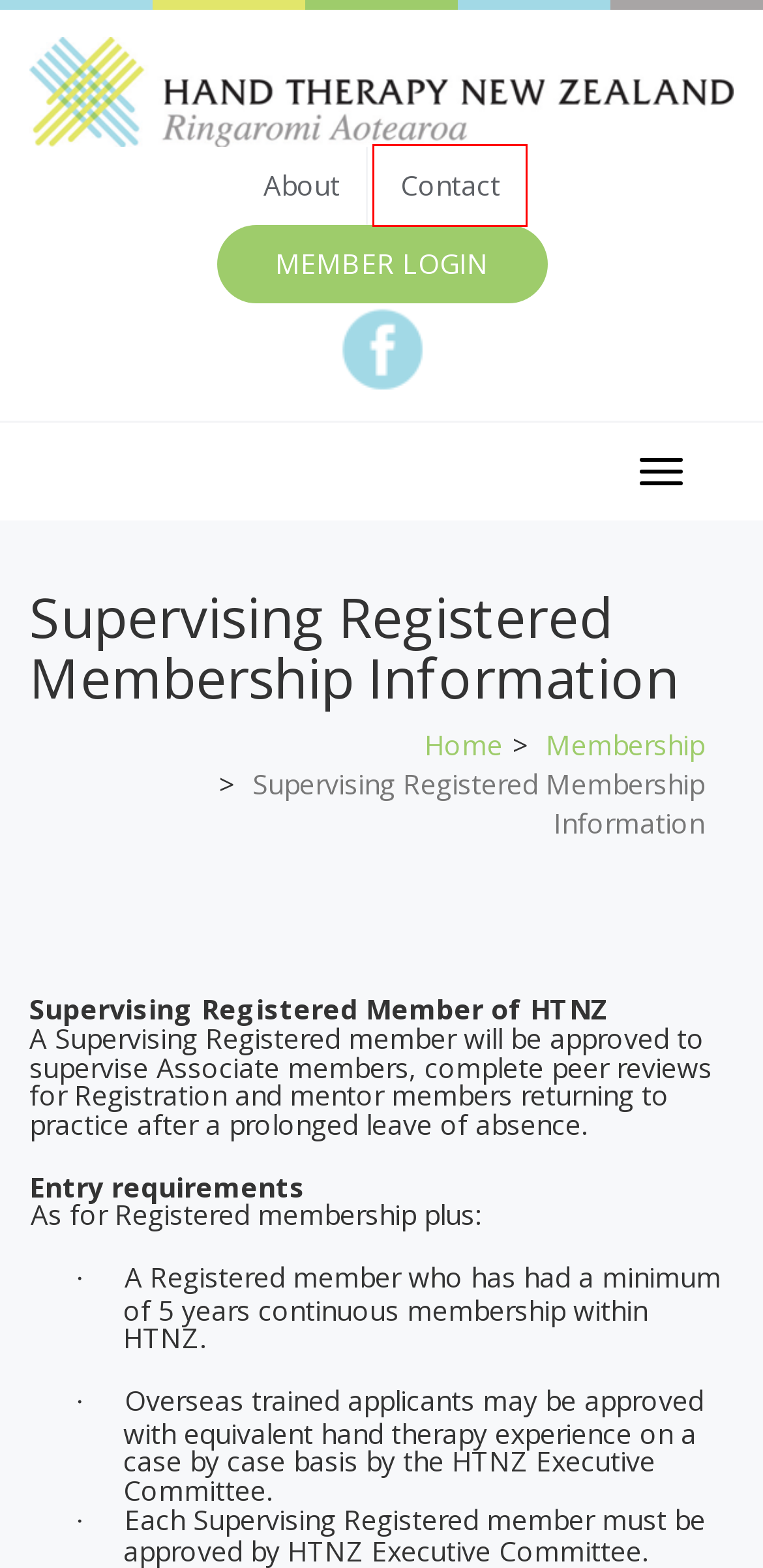You have a screenshot of a webpage with a red bounding box around an element. Select the webpage description that best matches the new webpage after clicking the element within the red bounding box. Here are the descriptions:
A. list of different membership categories for Hand Therapy New Zealand
B. Blog :: concrete5
C. Contact :: concrete5
D. FAQ :: concrete5
E. About :: concrete5
F. Treatments :: concrete5
G. Education & Work :: concrete5
H. Find a Registered Hand Therapist in New Zealand

C